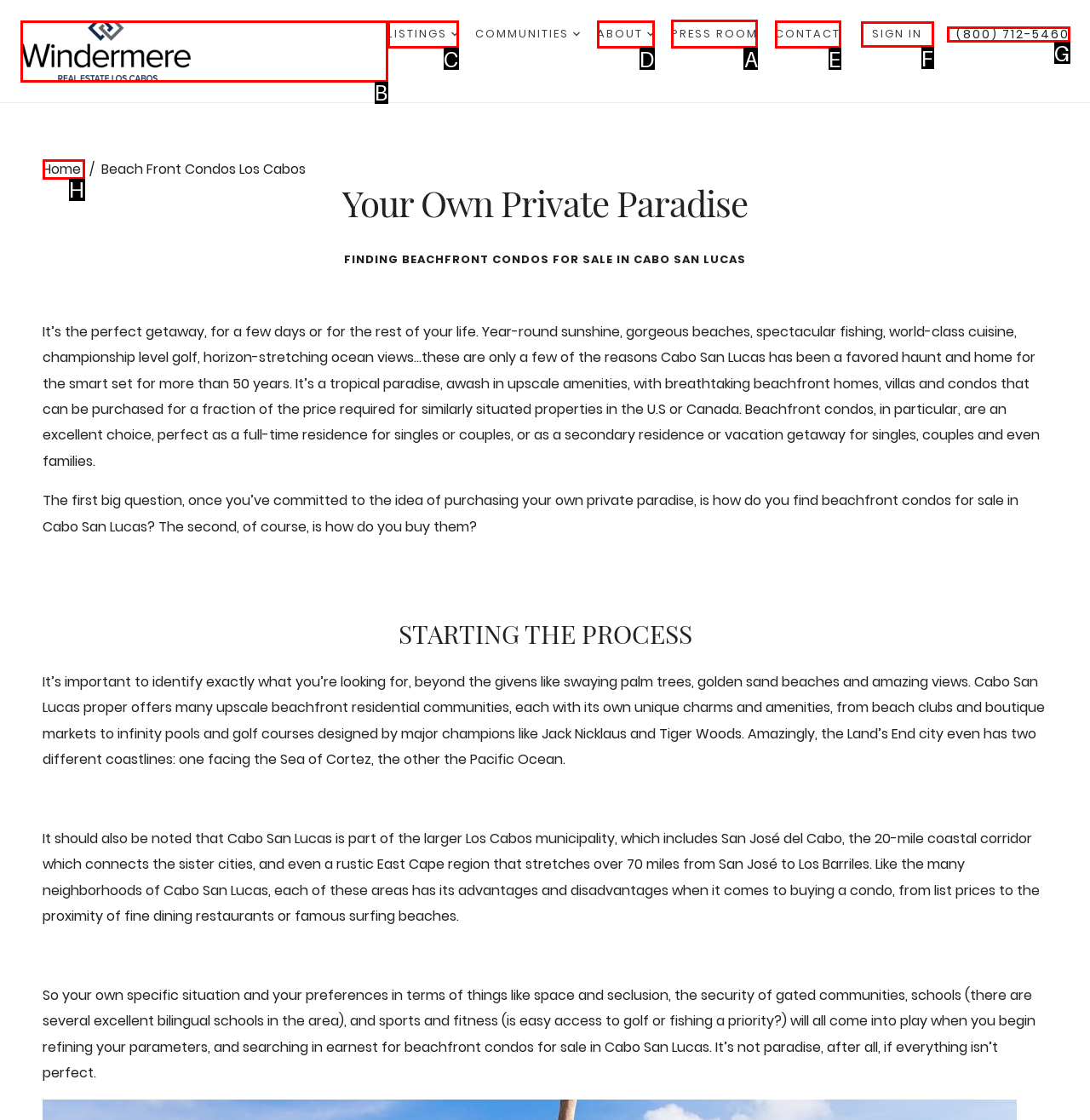What is the letter of the UI element you should click to View PRESS ROOM? Provide the letter directly.

A